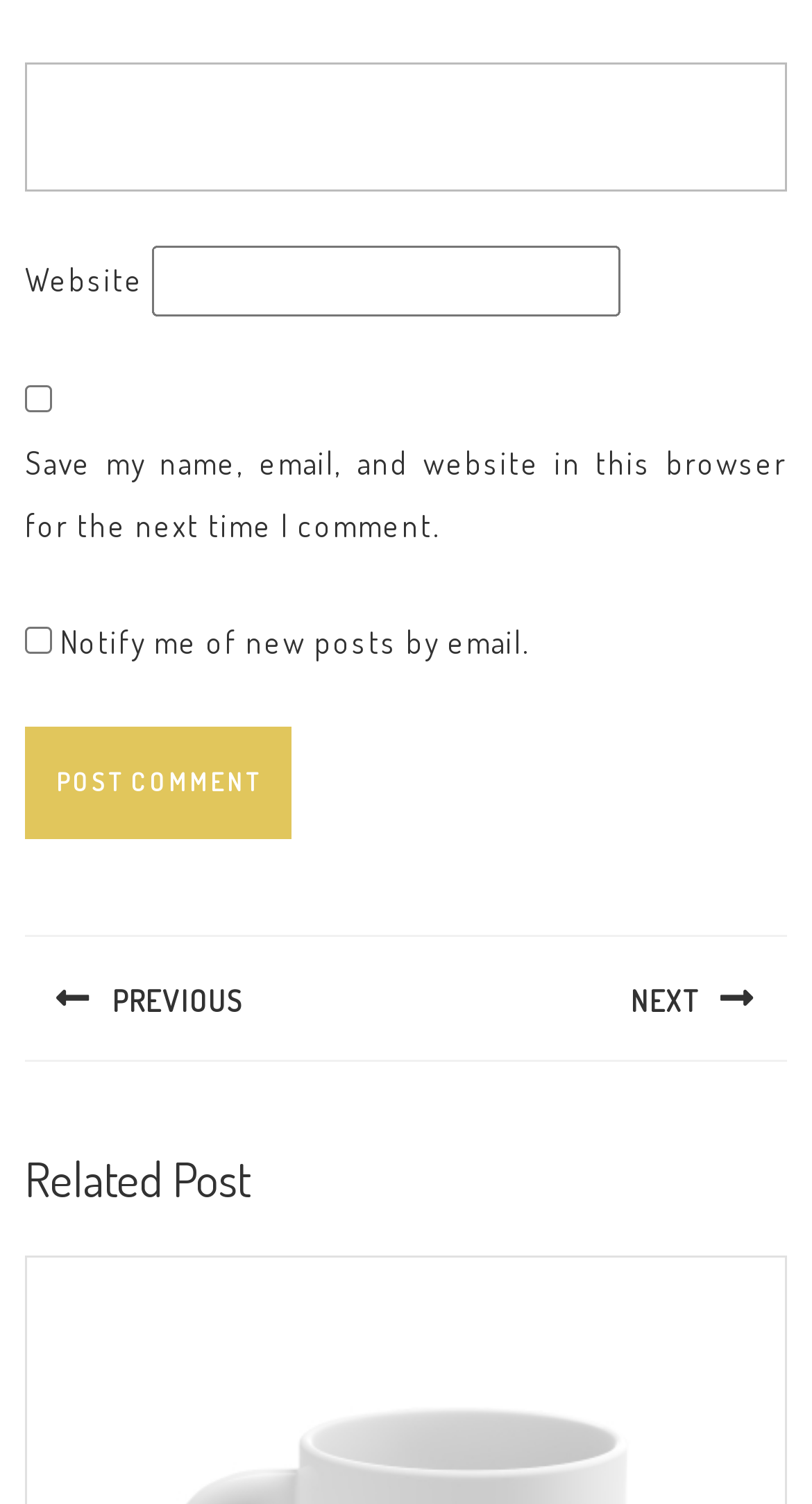What is the text on the button?
Refer to the image and give a detailed response to the question.

The button has a child element with the text 'POST COMMENT', indicating that this is the text displayed on the button.